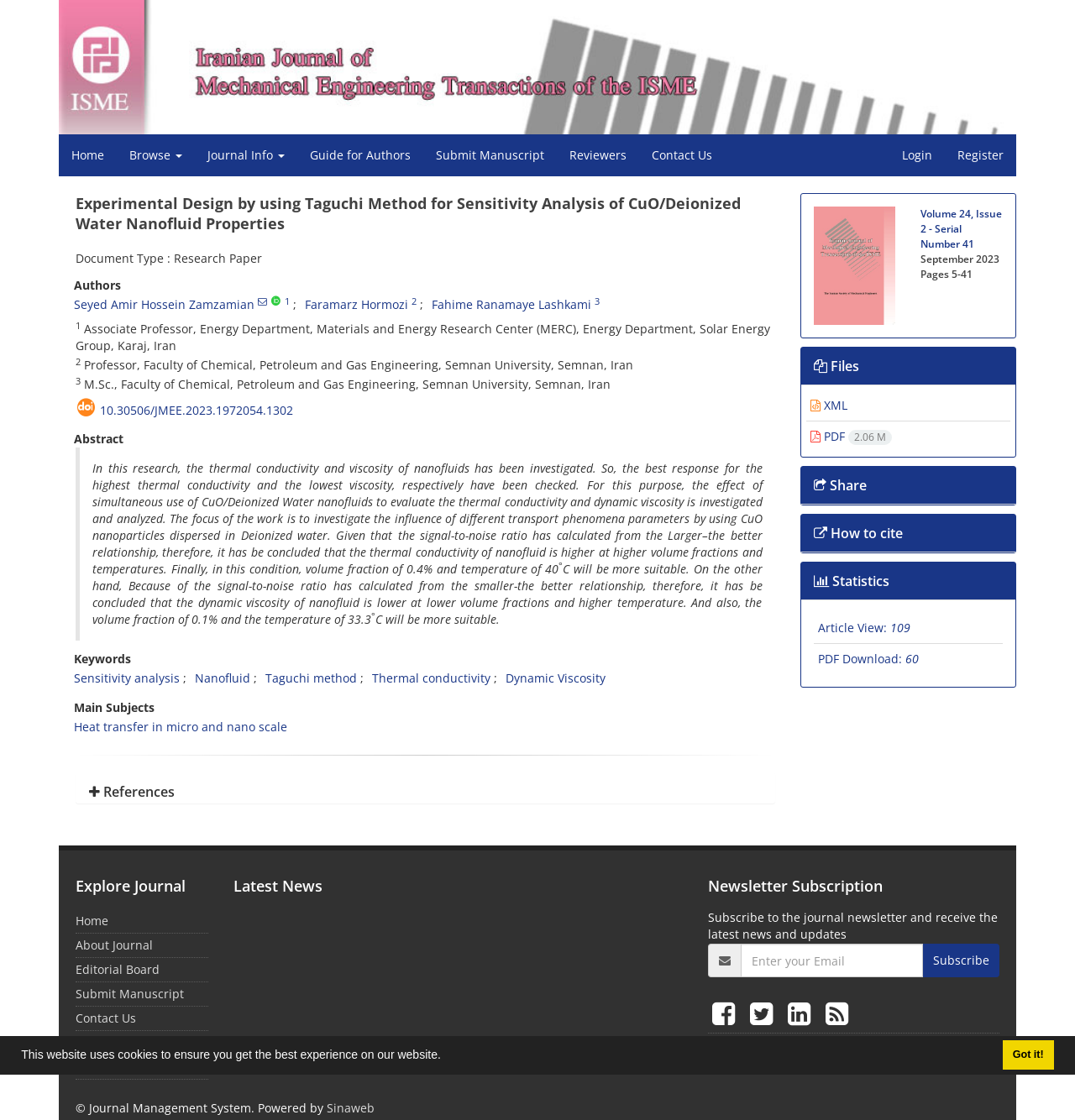Identify and provide the main heading of the webpage.

Experimental Design by using Taguchi Method for Sensitivity Analysis of CuO/Deionized Water Nanofluid Properties